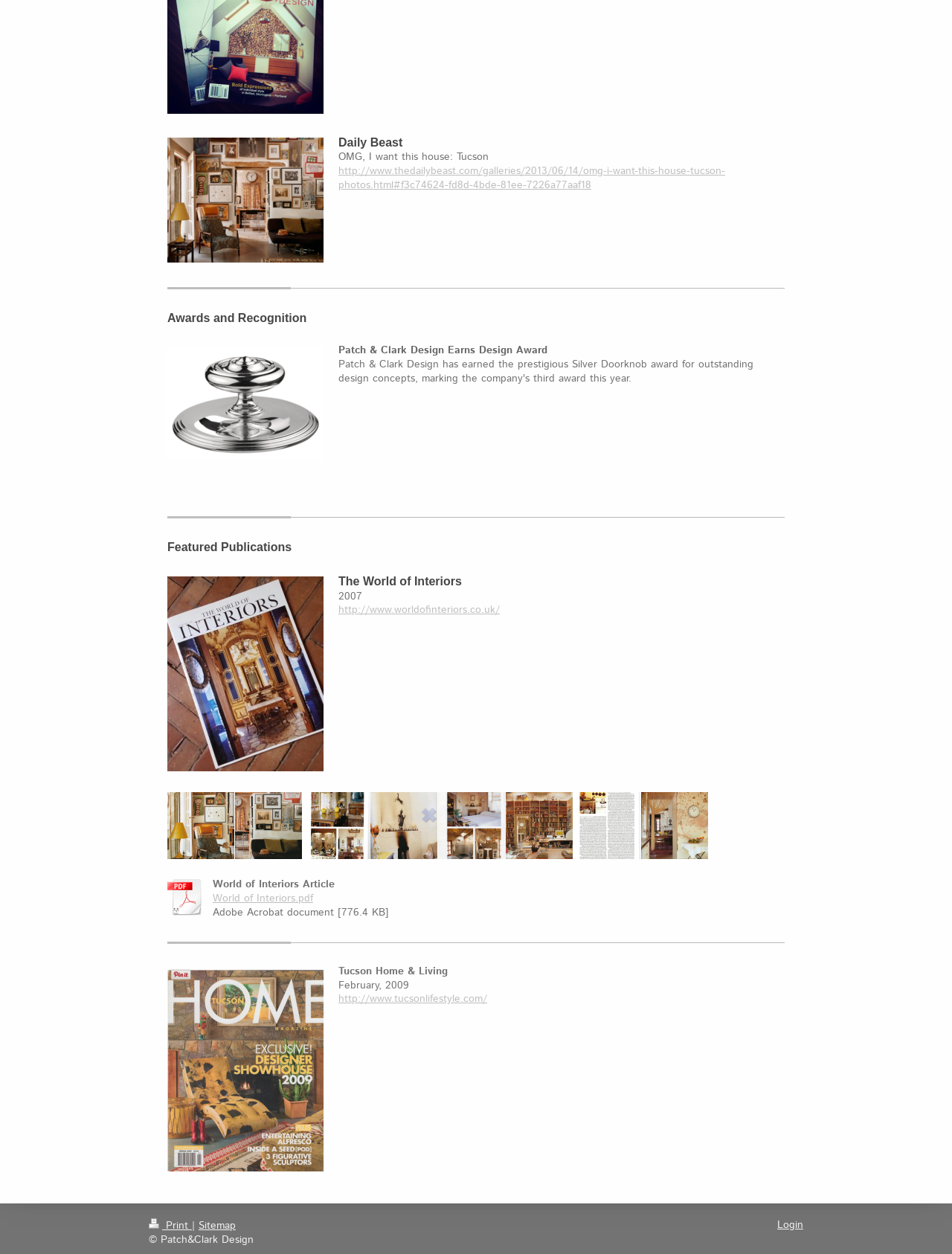Kindly determine the bounding box coordinates for the area that needs to be clicked to execute this instruction: "Visit the 'World of Interiors' website".

[0.355, 0.481, 0.525, 0.493]